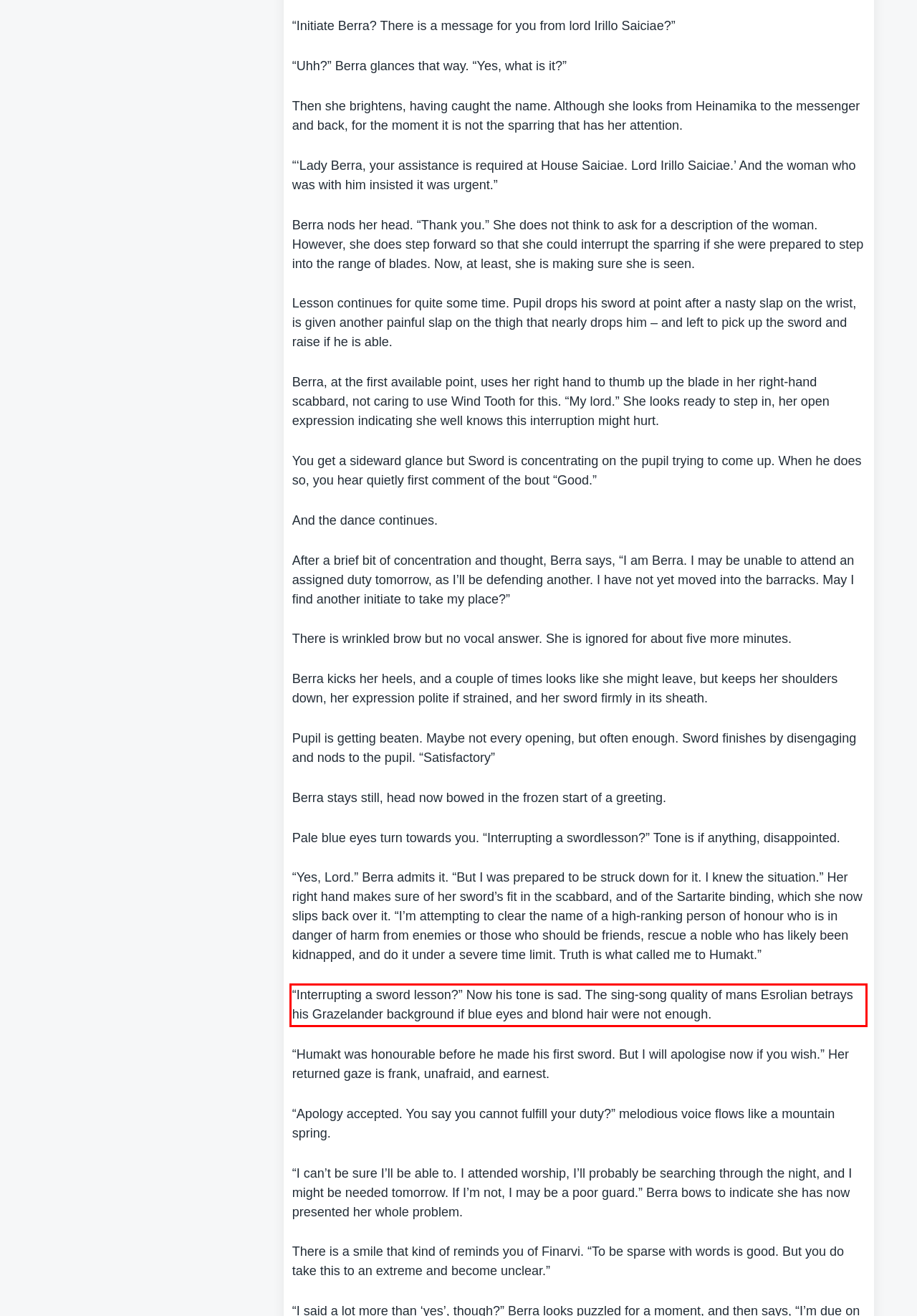Please identify and extract the text from the UI element that is surrounded by a red bounding box in the provided webpage screenshot.

“Interrupting a sword lesson?” Now his tone is sad. The sing-song quality of mans Esrolian betrays his Grazelander background if blue eyes and blond hair were not enough.